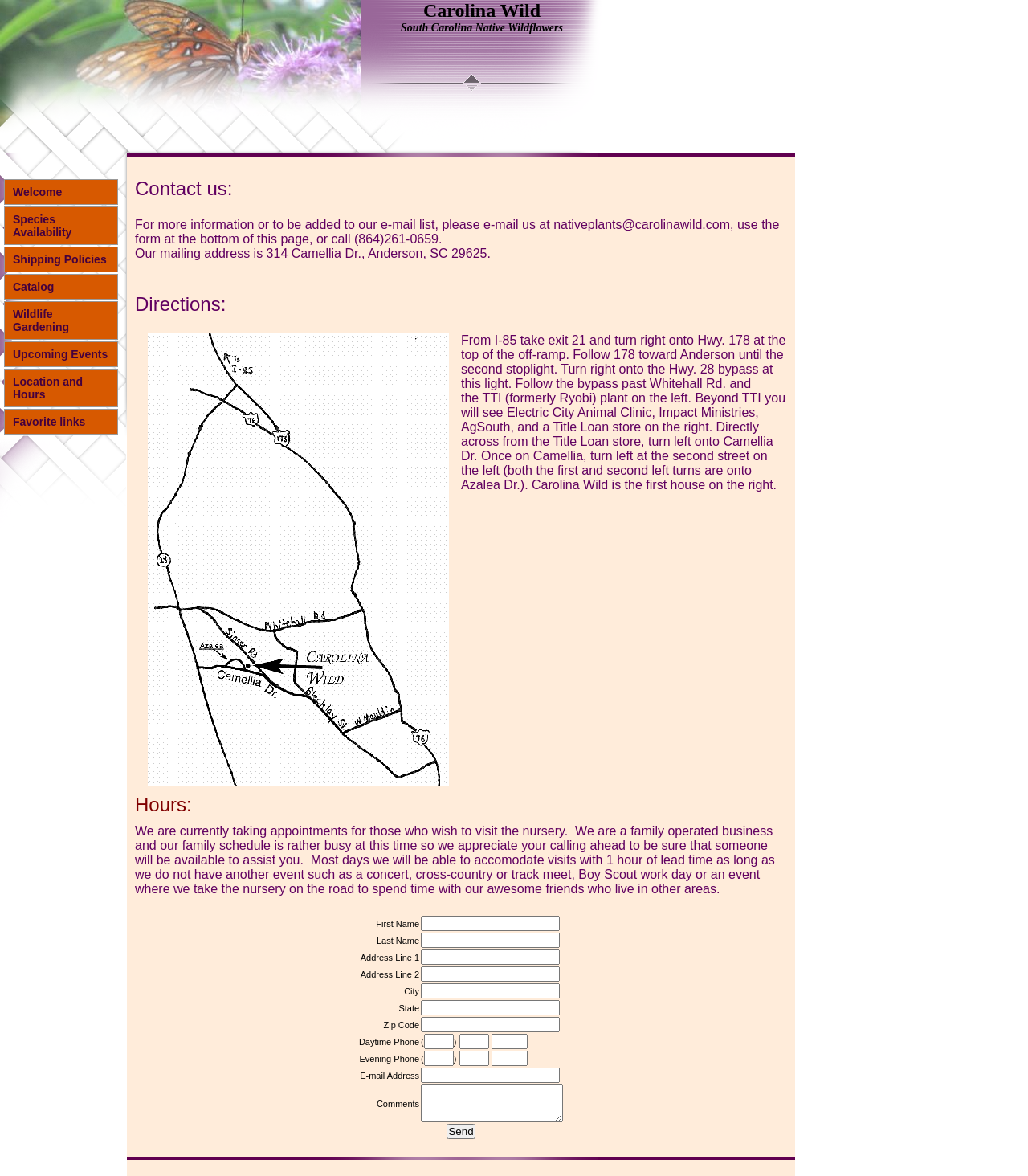Extract the bounding box coordinates of the UI element described: "name="State__8"". Provide the coordinates in the format [left, top, right, bottom] with values ranging from 0 to 1.

[0.409, 0.85, 0.544, 0.863]